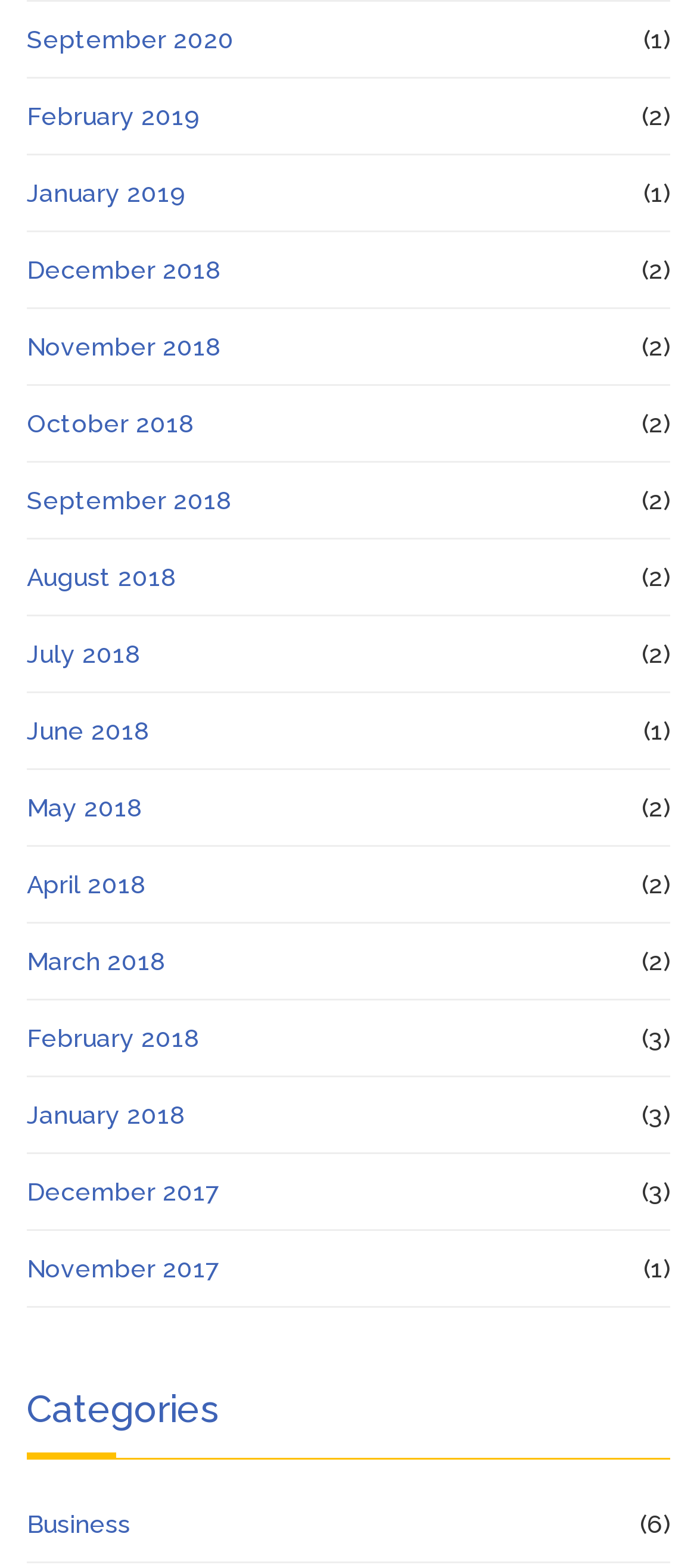Please determine the bounding box coordinates for the element that should be clicked to follow these instructions: "Read January 2019 posts".

[0.038, 0.111, 0.267, 0.136]